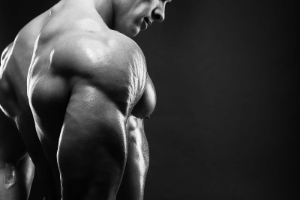What is the subject's physique like?
Refer to the image and give a detailed response to the question.

The caption describes the subject as having a 'well-defined physique', 'prominent arm and shoulder musculature', and 'contours and definition that signify strength and fitness', all of which suggest that the subject has a muscular build.